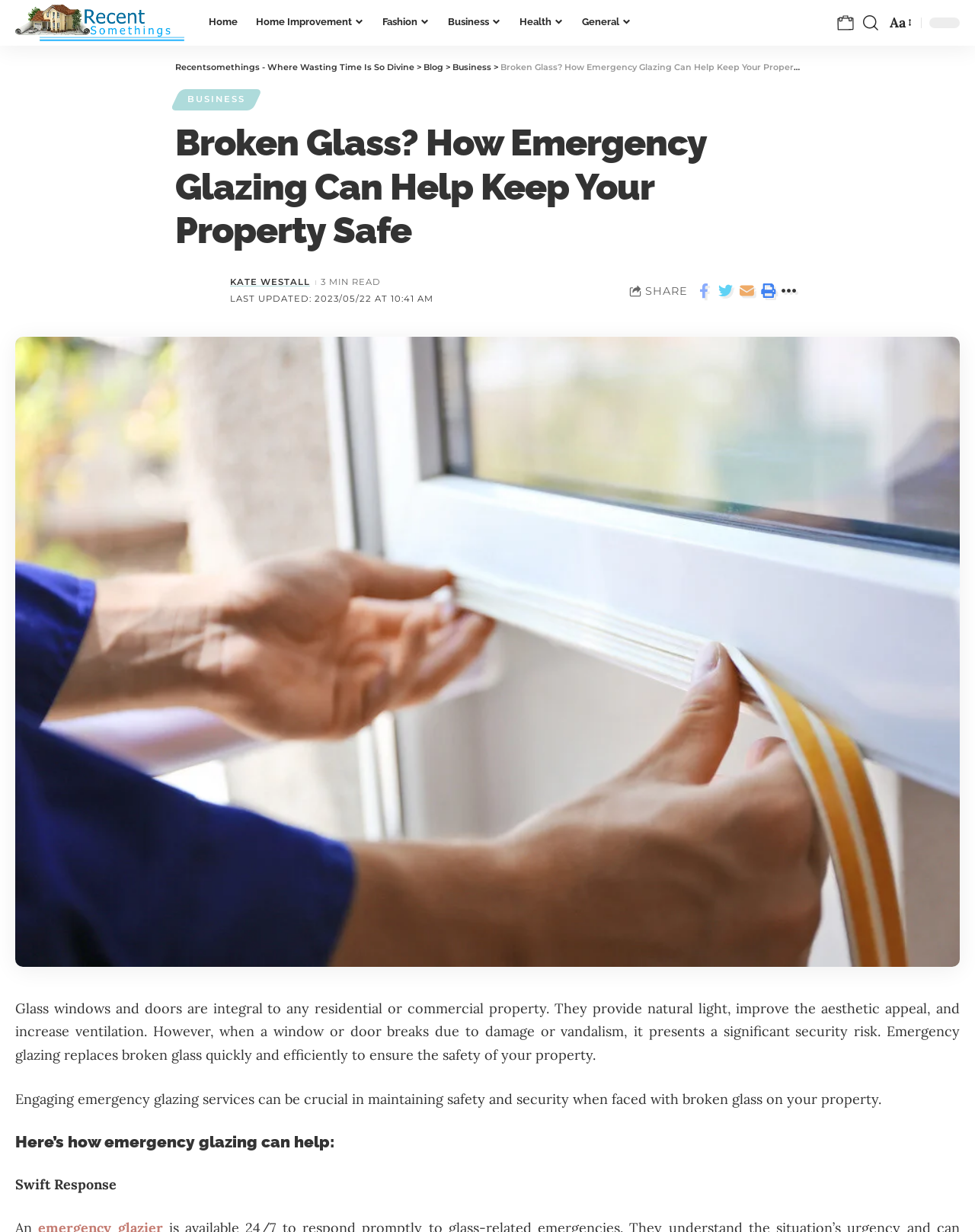Find the bounding box coordinates of the area that needs to be clicked in order to achieve the following instruction: "search something". The coordinates should be specified as four float numbers between 0 and 1, i.e., [left, top, right, bottom].

[0.885, 0.008, 0.901, 0.029]